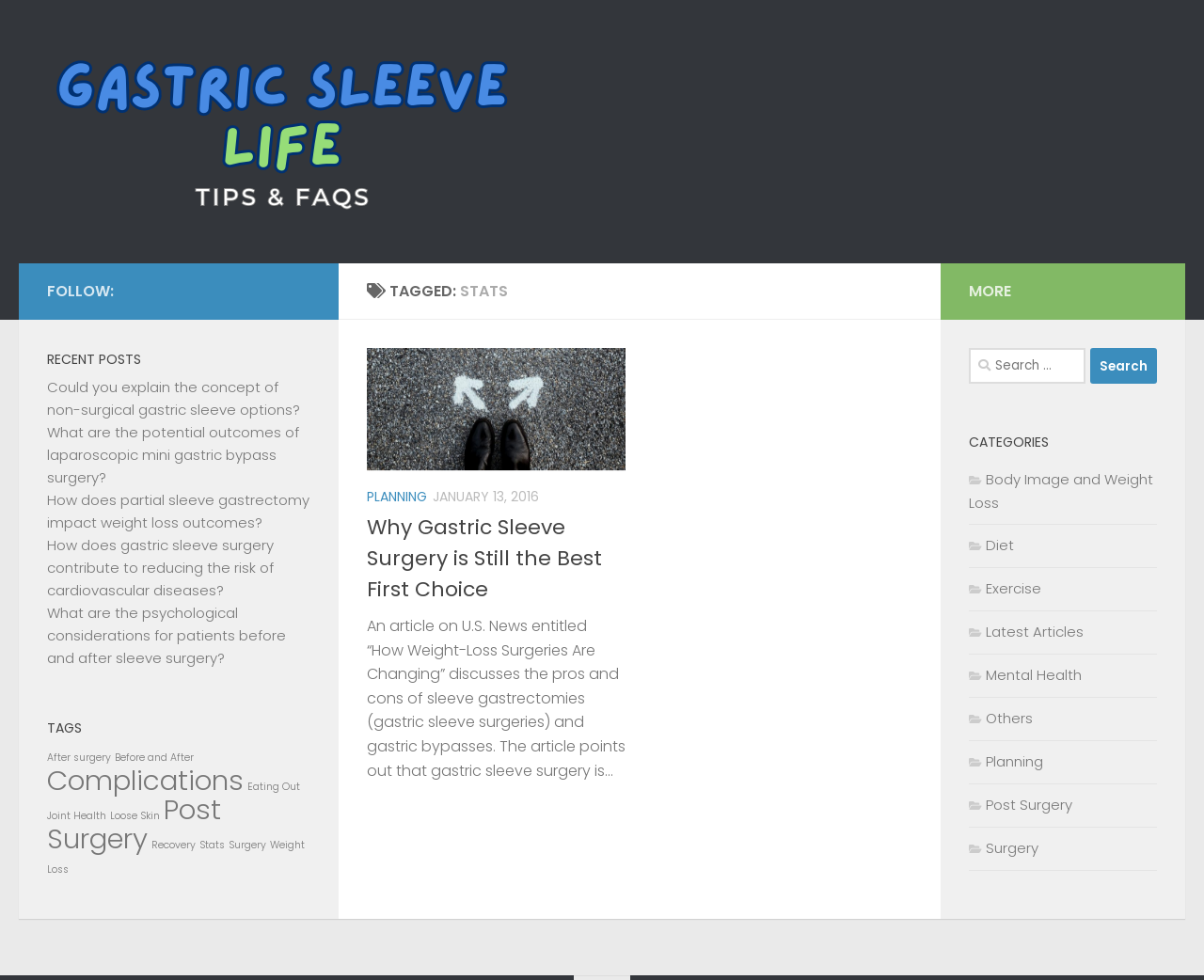What is the title of the website?
Examine the screenshot and reply with a single word or phrase.

Gastric Sleeve Life